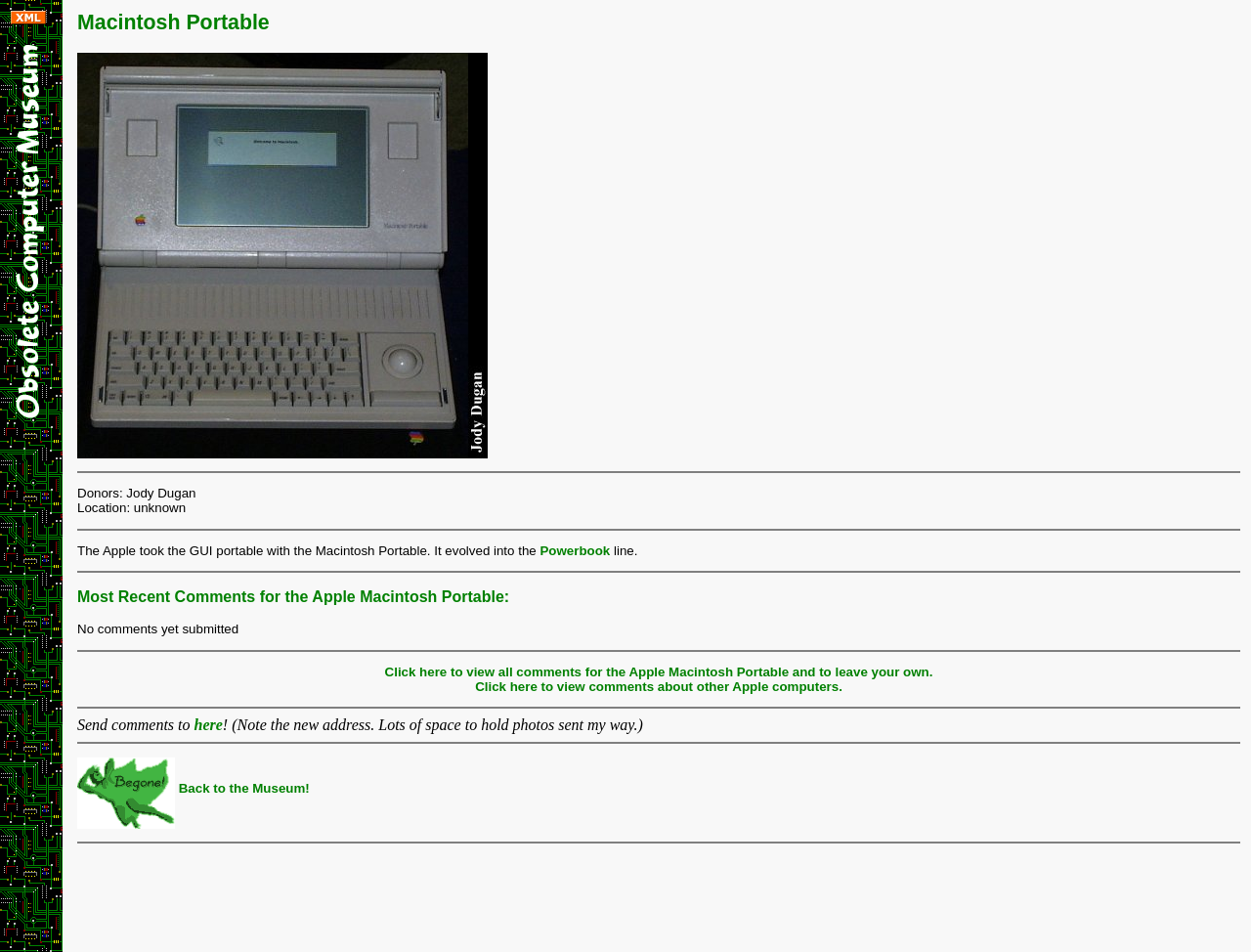What is the location of the Macintosh Portable?
Offer a detailed and full explanation in response to the question.

The question asks for the location of the Macintosh Portable. By looking at the webpage, we can see that there is a text 'Location: unknown' which suggests that the location of the Macintosh Portable is unknown.